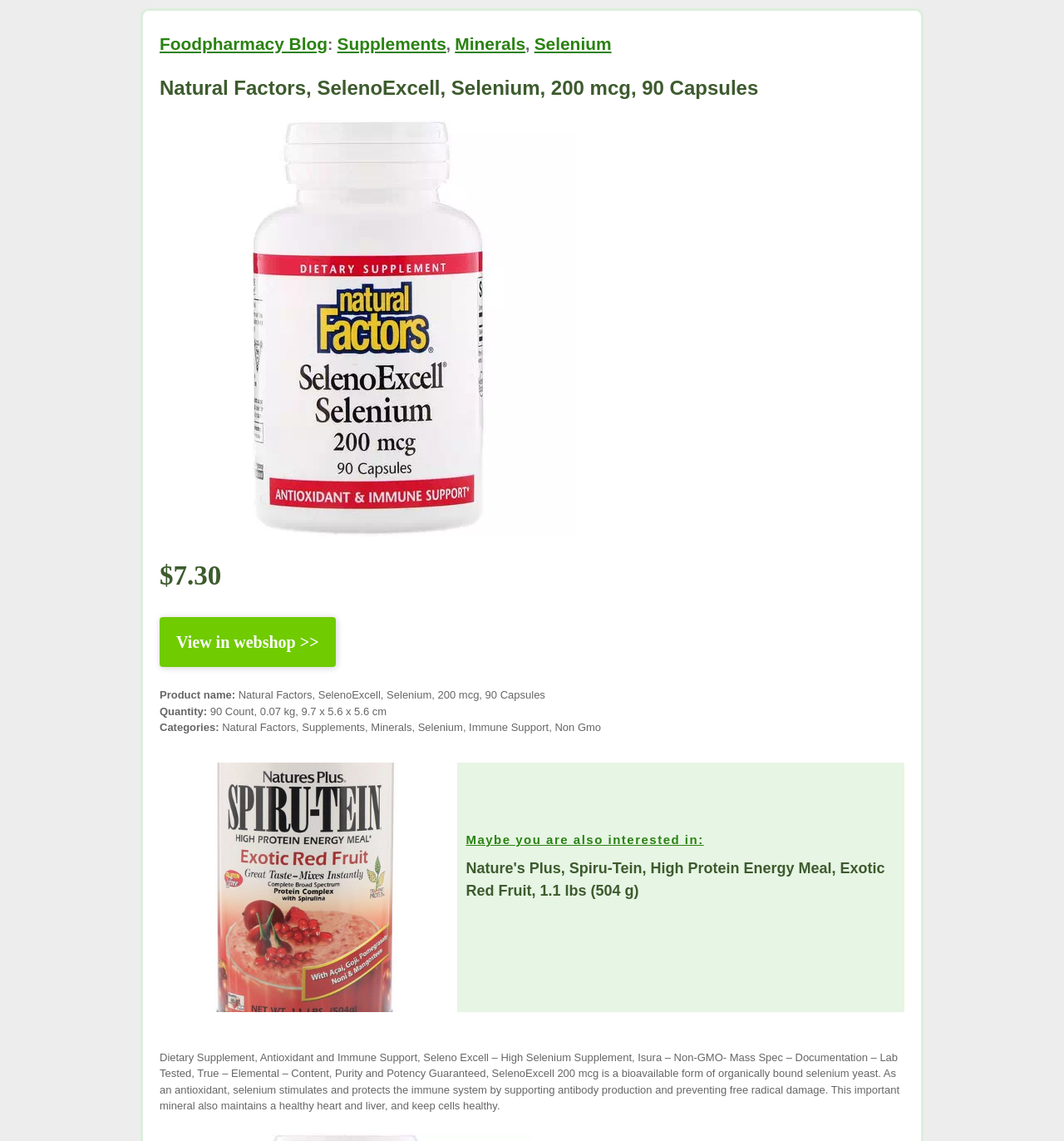Respond with a single word or phrase for the following question: 
What is the name of the product?

Natural Factors, SelenoExcell, Selenium, 200 mcg, 90 Capsules